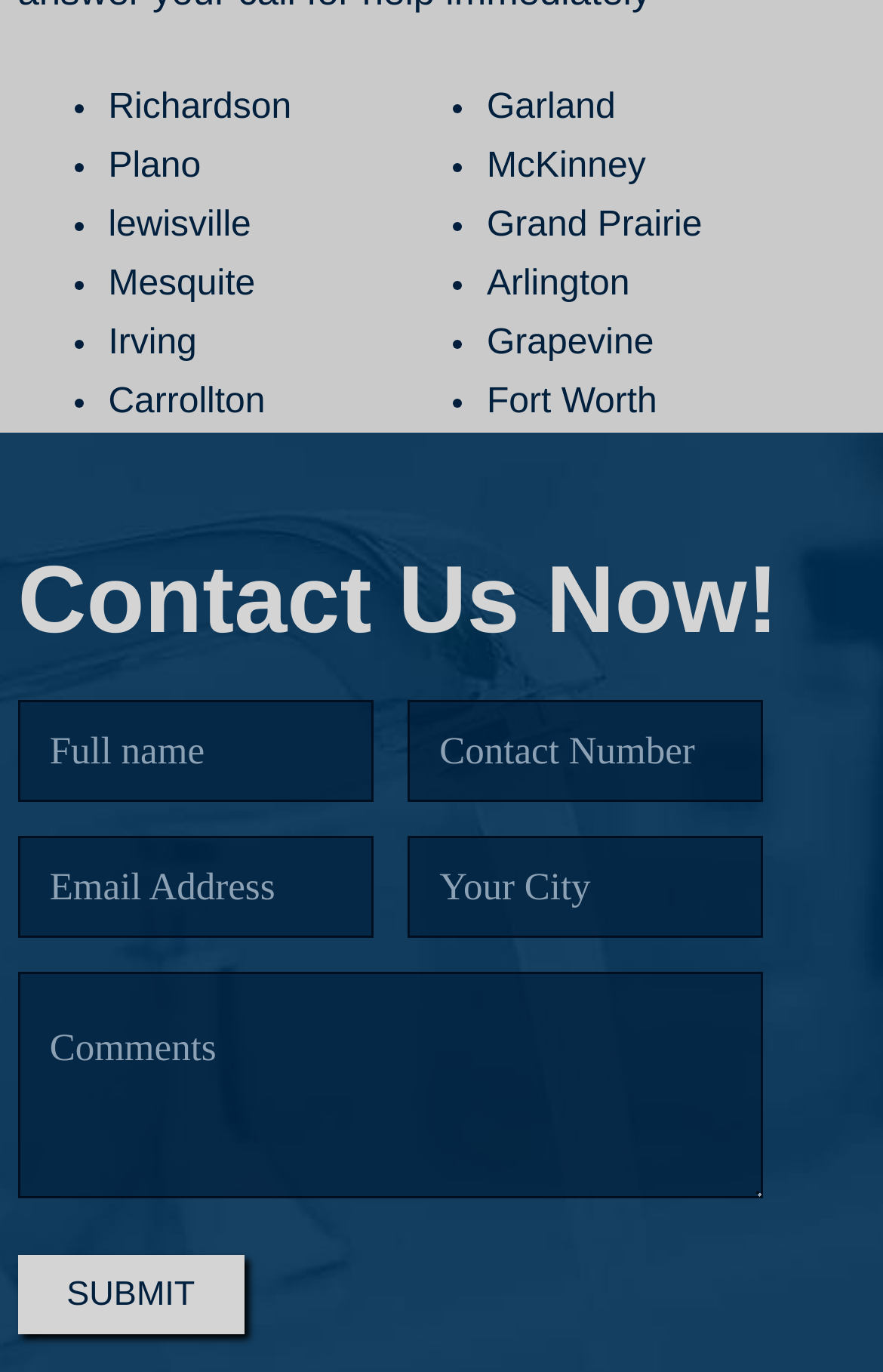What is the purpose of the form?
Give a single word or phrase as your answer by examining the image.

Contact Us